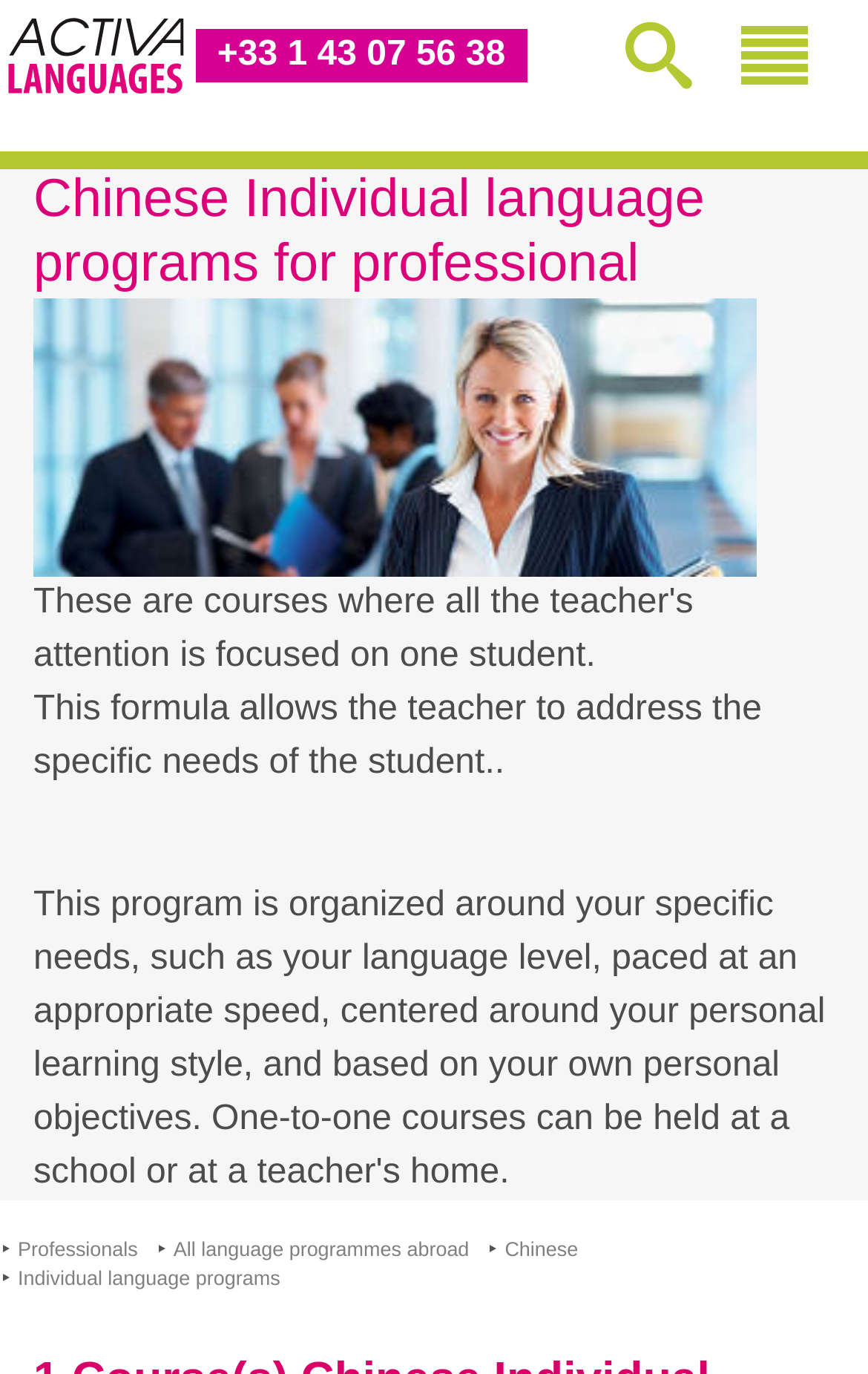What is the name of the organization?
Please interpret the details in the image and answer the question thoroughly.

I found the name of the organization by looking at the generic element with the text 'Activa Language Stays' located at the top of the webpage, with a bounding box of [0.721, 0.016, 0.797, 0.065].